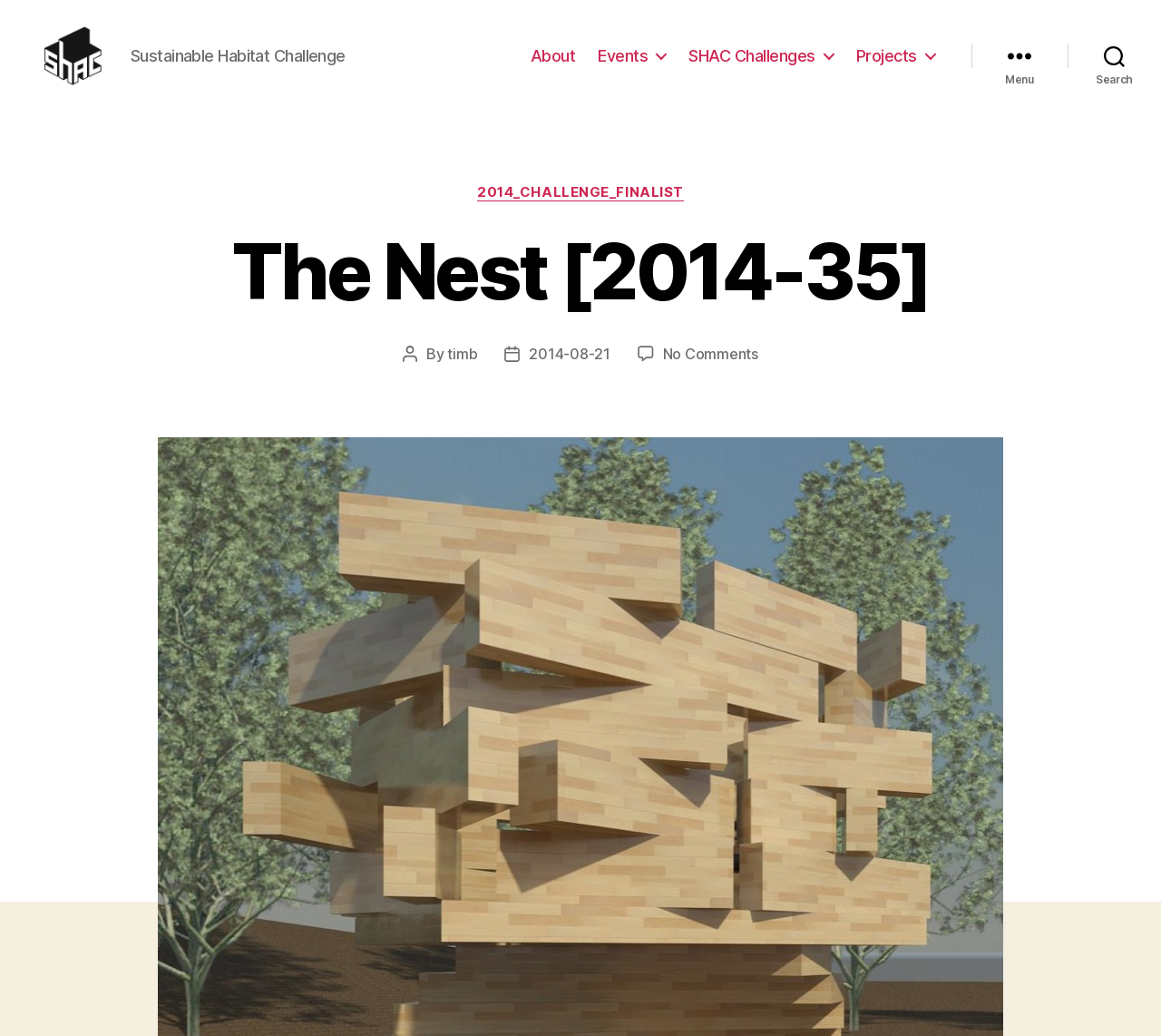Identify the bounding box coordinates of the region that should be clicked to execute the following instruction: "click on SHAC".

[0.031, 0.025, 0.116, 0.103]